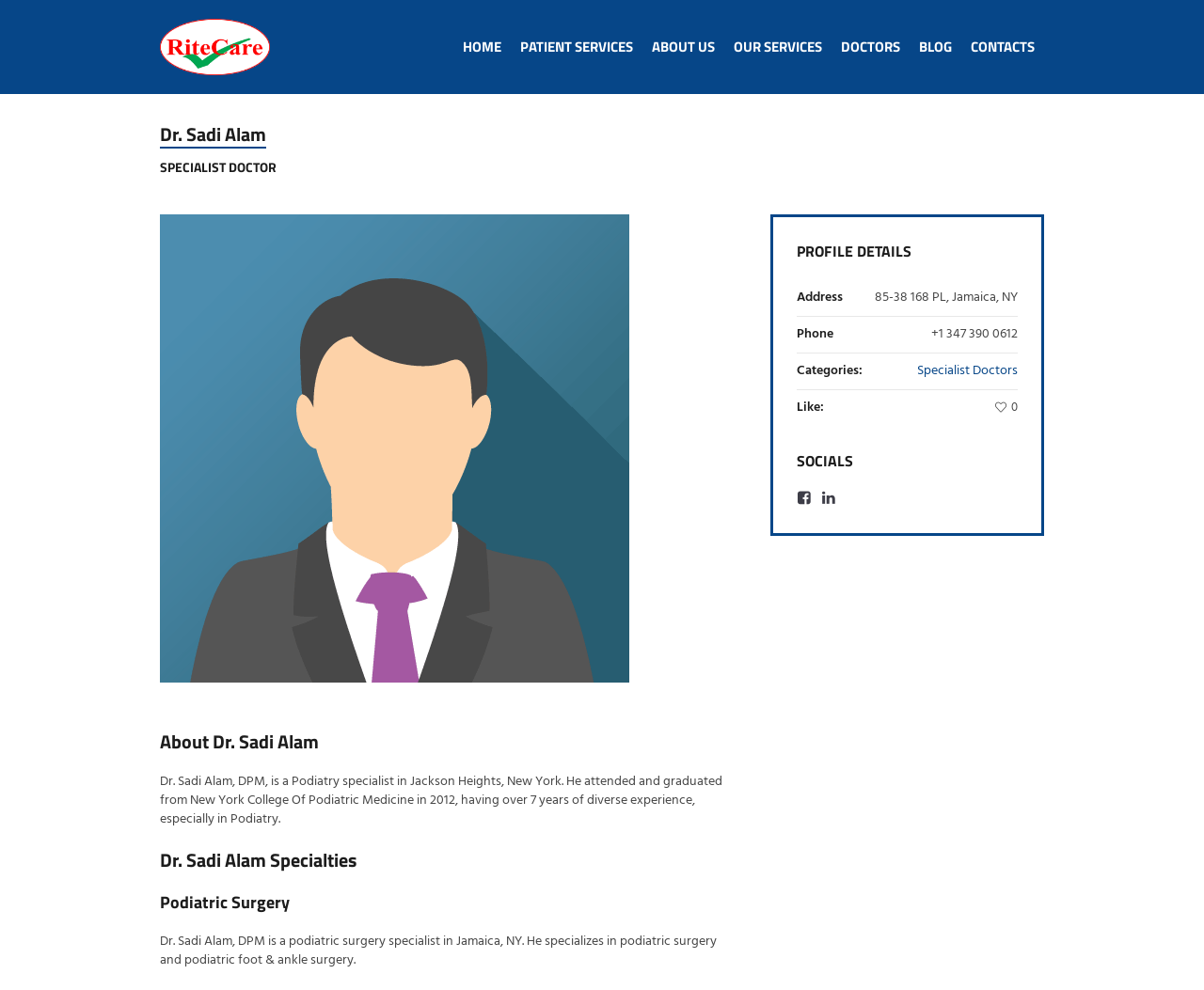What is the address of Dr. Sadi Alam's office?
Based on the visual information, provide a detailed and comprehensive answer.

I found this information by looking at the 'PROFILE DETAILS' section, where it lists 'Address' and the corresponding address.